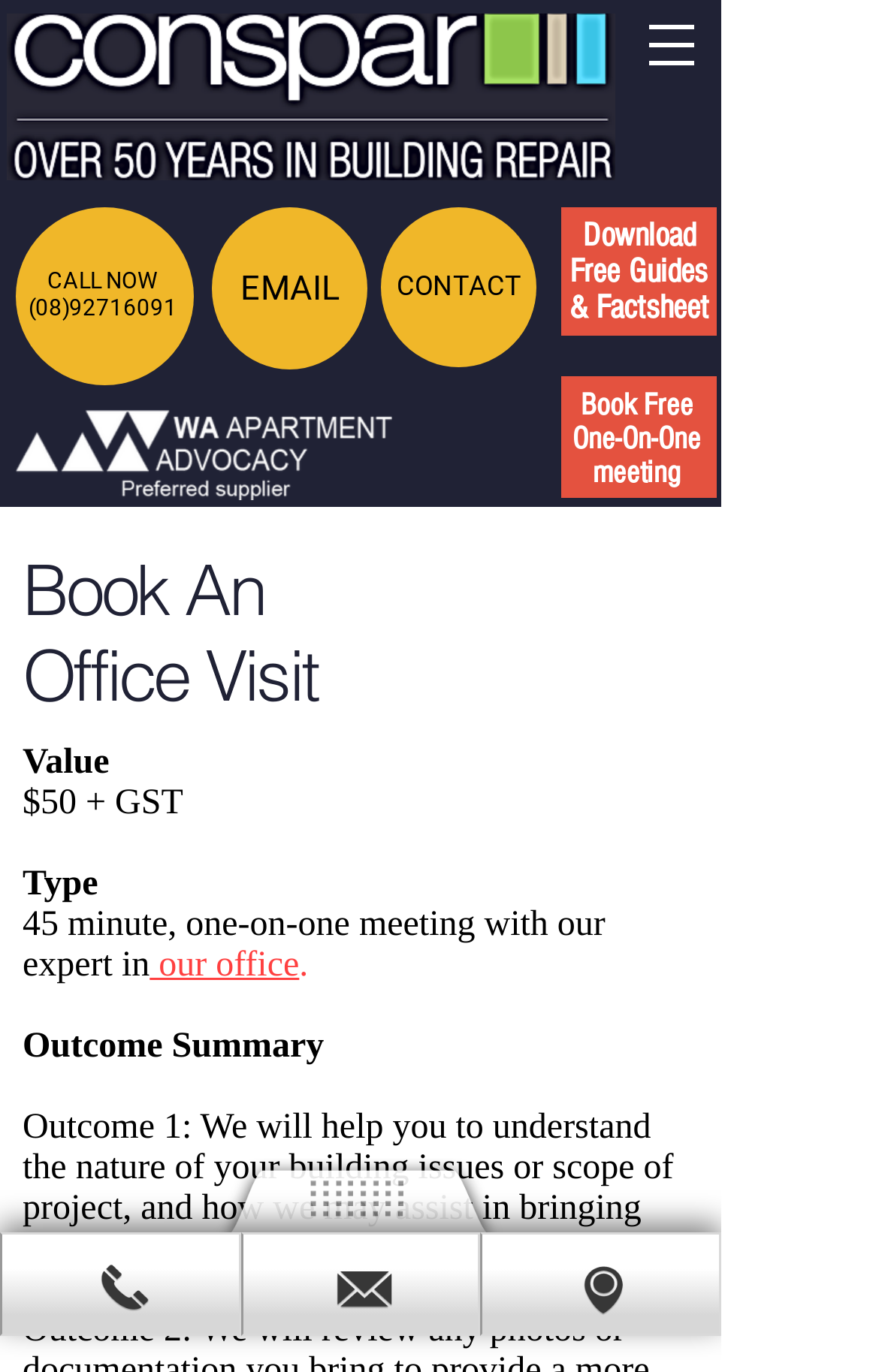Please answer the following question using a single word or phrase: 
What is the purpose of the one-on-one meeting?

To understand building issues and scope of project